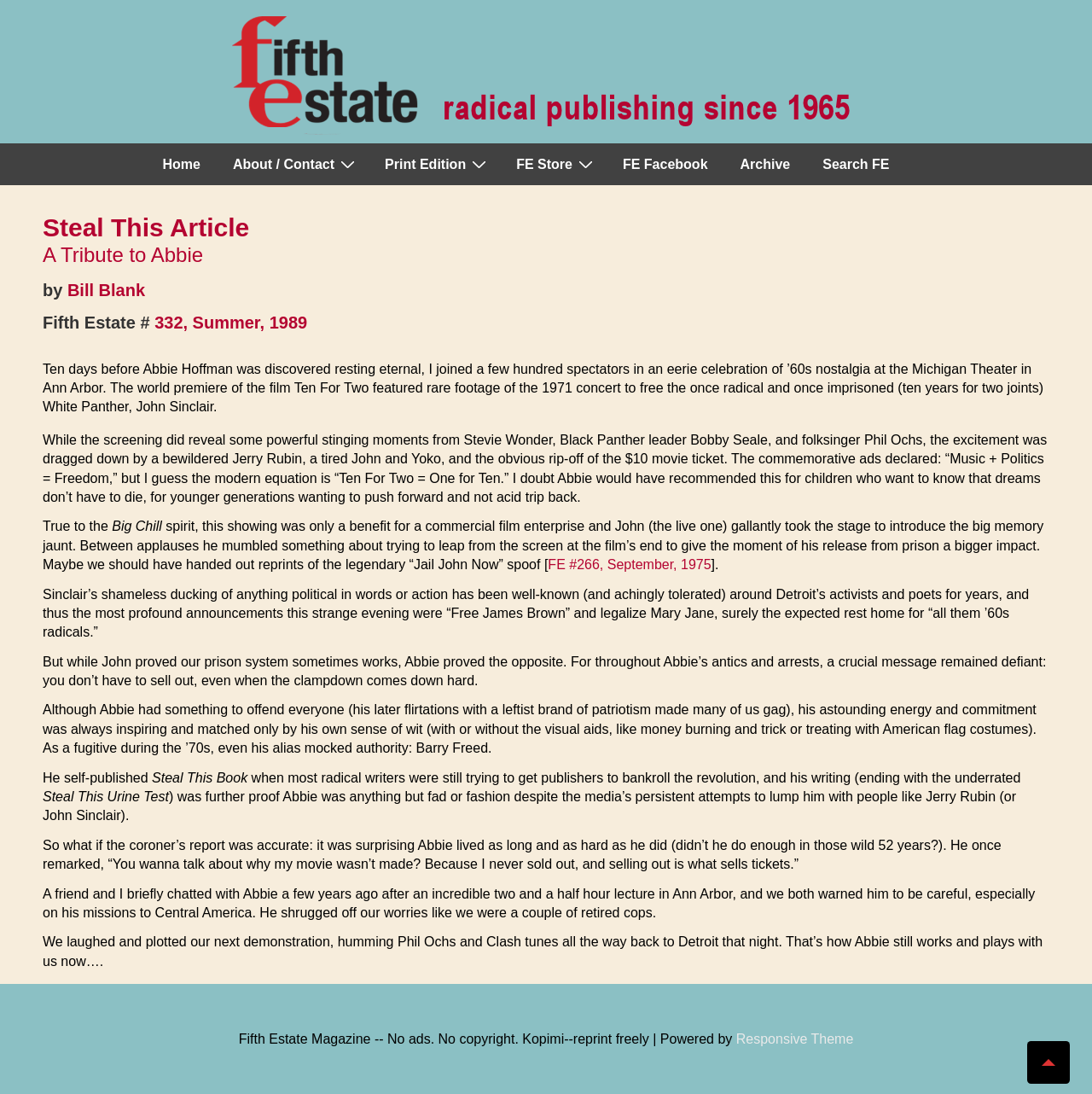Respond to the question with just a single word or phrase: 
What is the title of the article?

Steal This Article